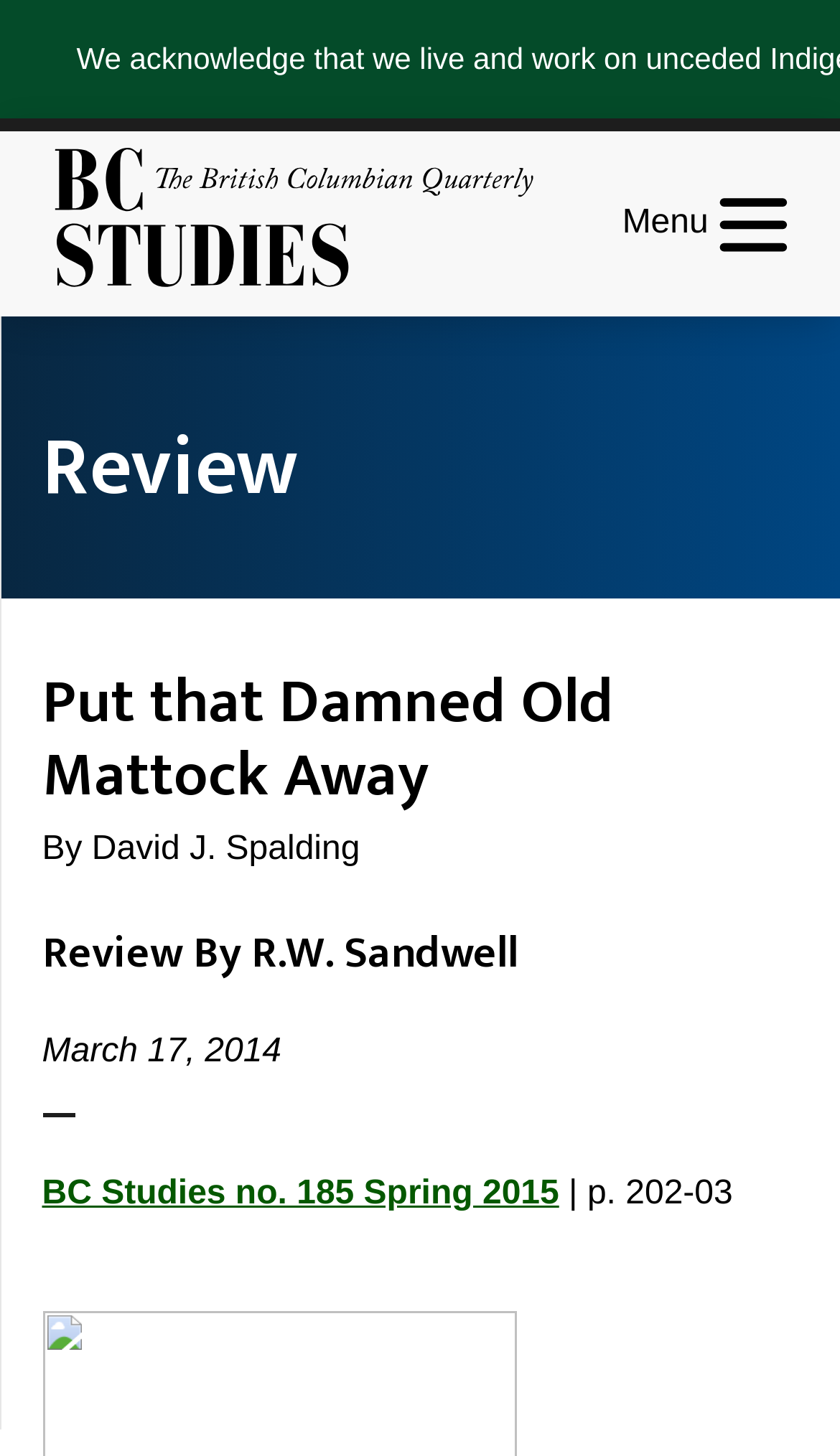Provide a brief response to the question below using a single word or phrase: 
What is the title of the journal?

BC Studies